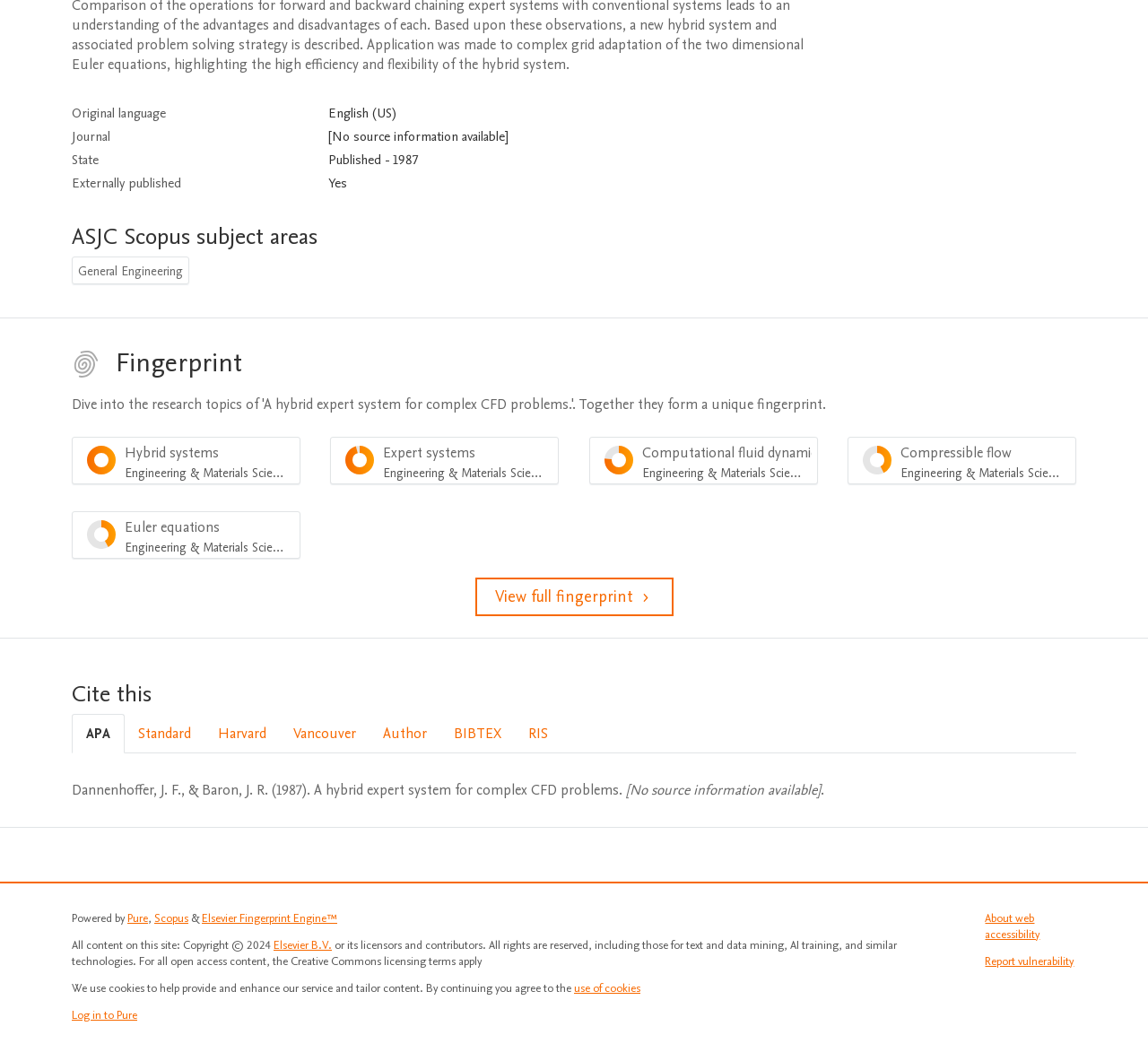Mark the bounding box of the element that matches the following description: "Scopus".

[0.134, 0.858, 0.164, 0.873]